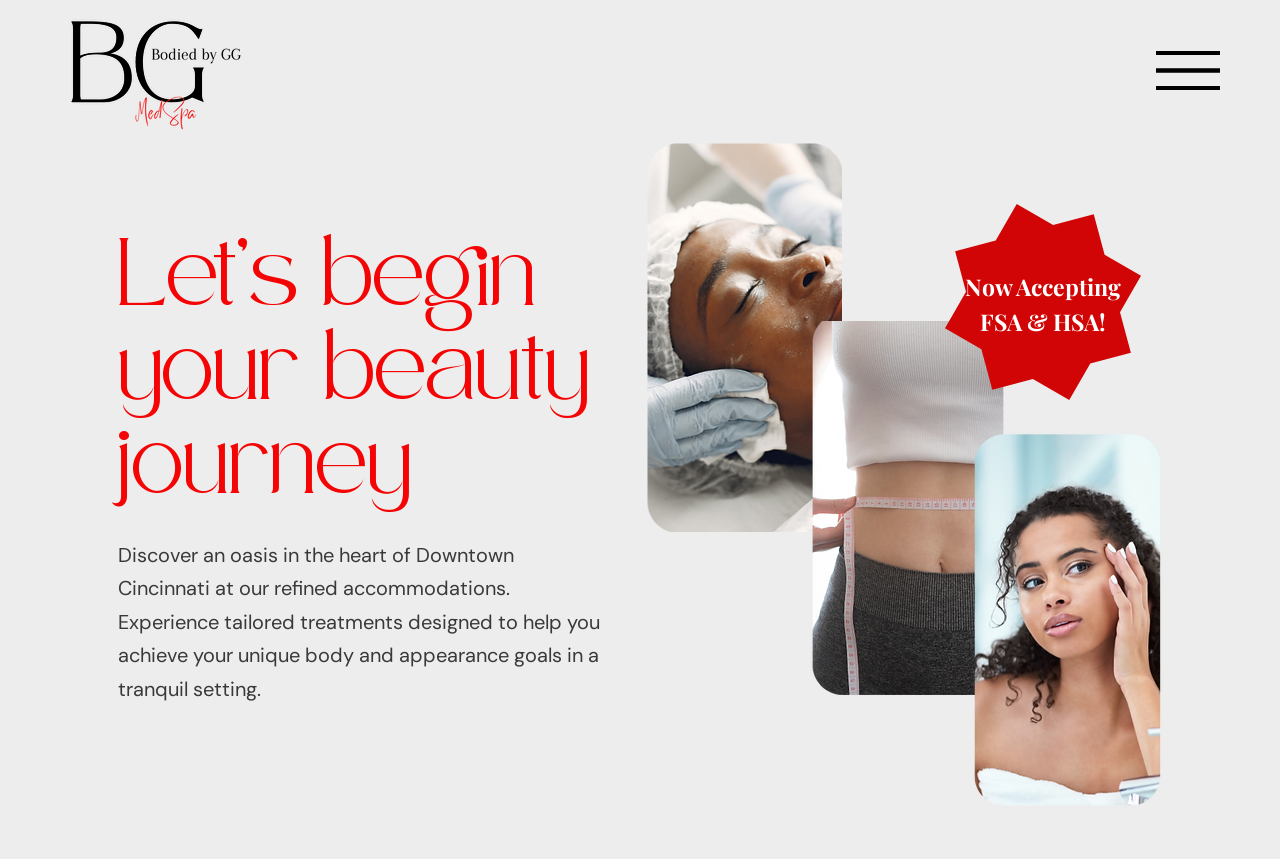Use a single word or phrase to answer the question: How many images are on the homepage?

3